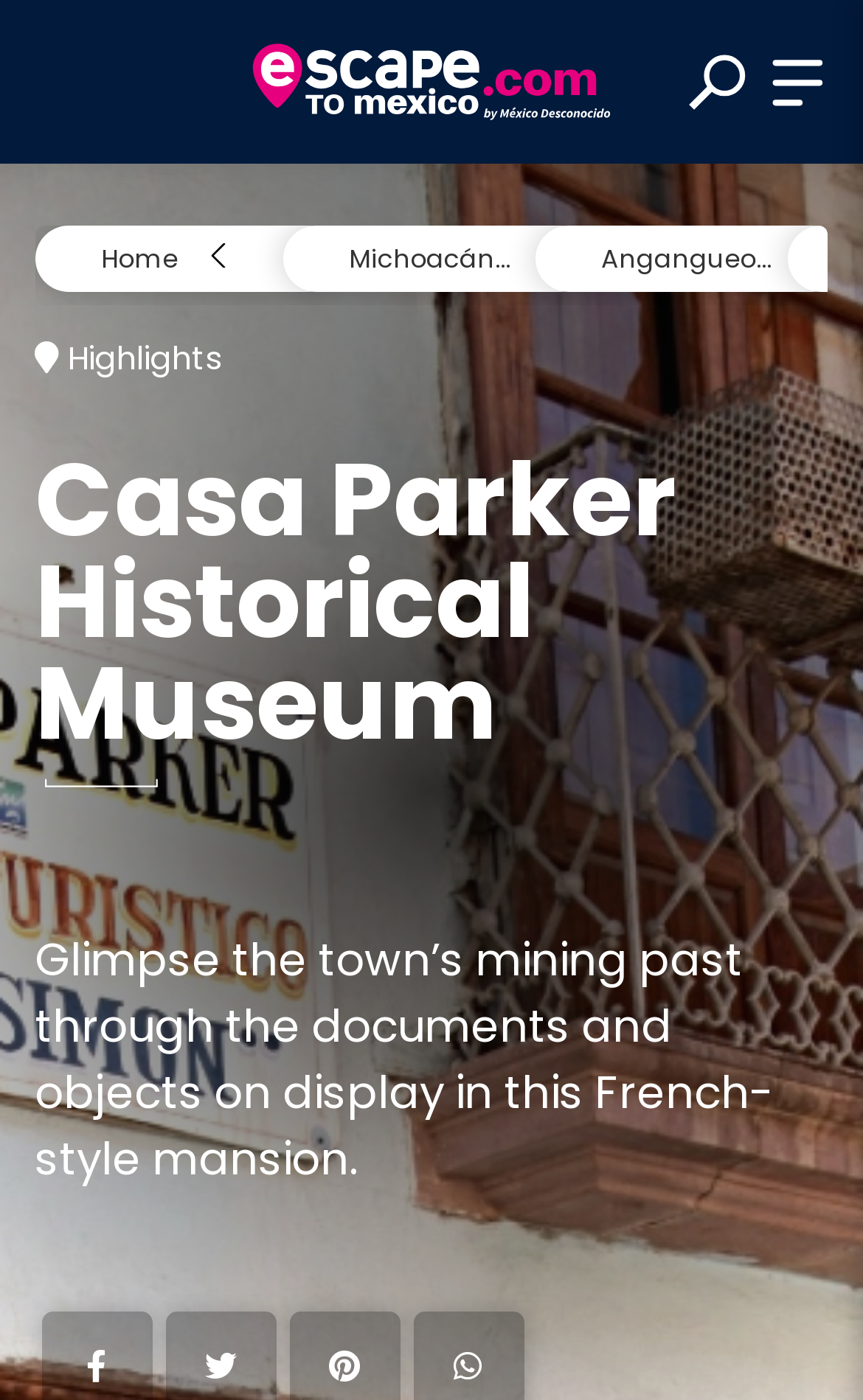Locate the bounding box coordinates of the area you need to click to fulfill this instruction: 'Search for a destination'. The coordinates must be in the form of four float numbers ranging from 0 to 1: [left, top, right, bottom].

[0.124, 0.513, 0.876, 0.592]